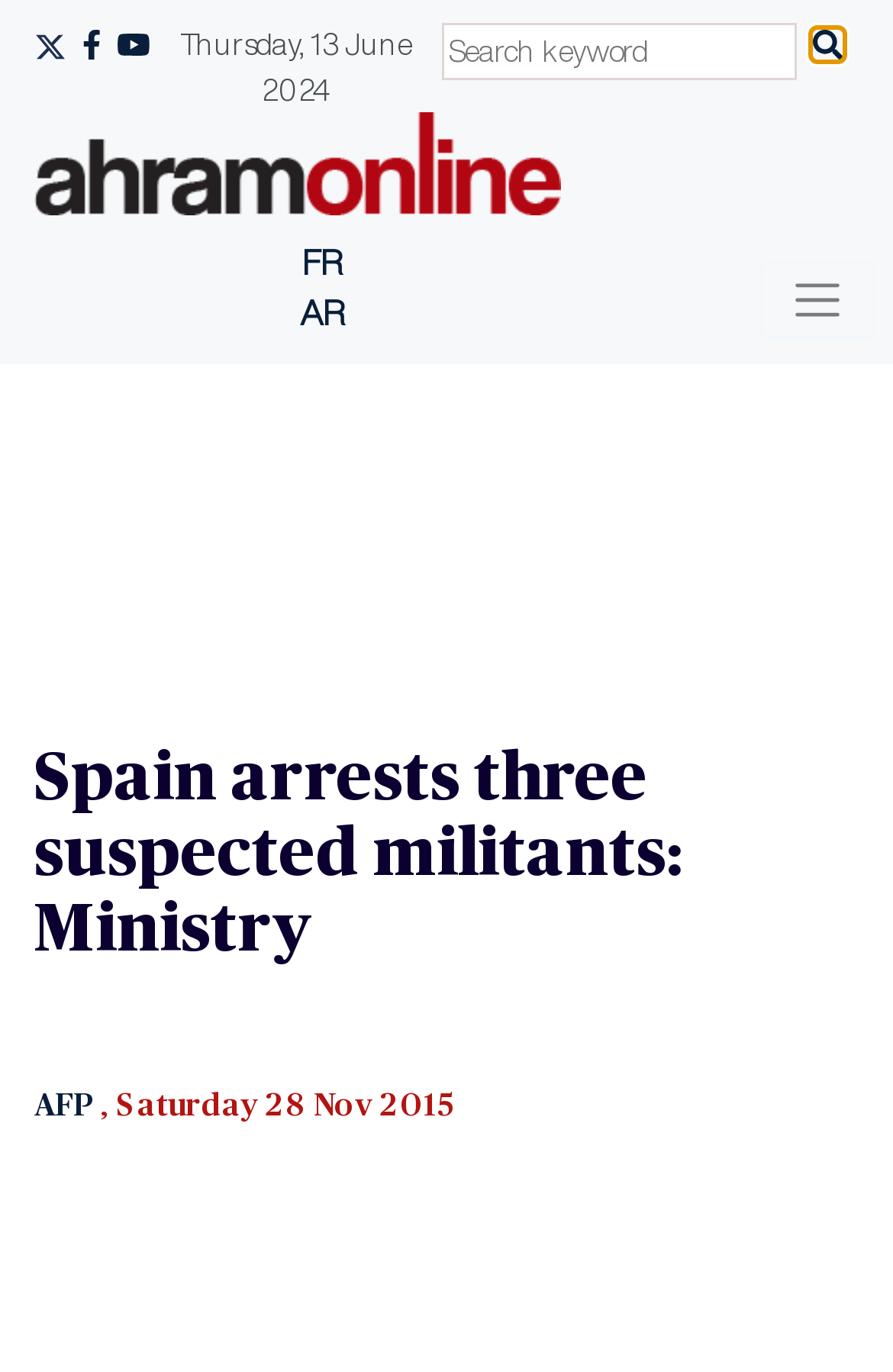Using the element description: "parent_node: FR", determine the bounding box coordinates. The coordinates should be in the format [left, top, right, bottom], with values between 0 and 1.

[0.038, 0.106, 0.628, 0.128]